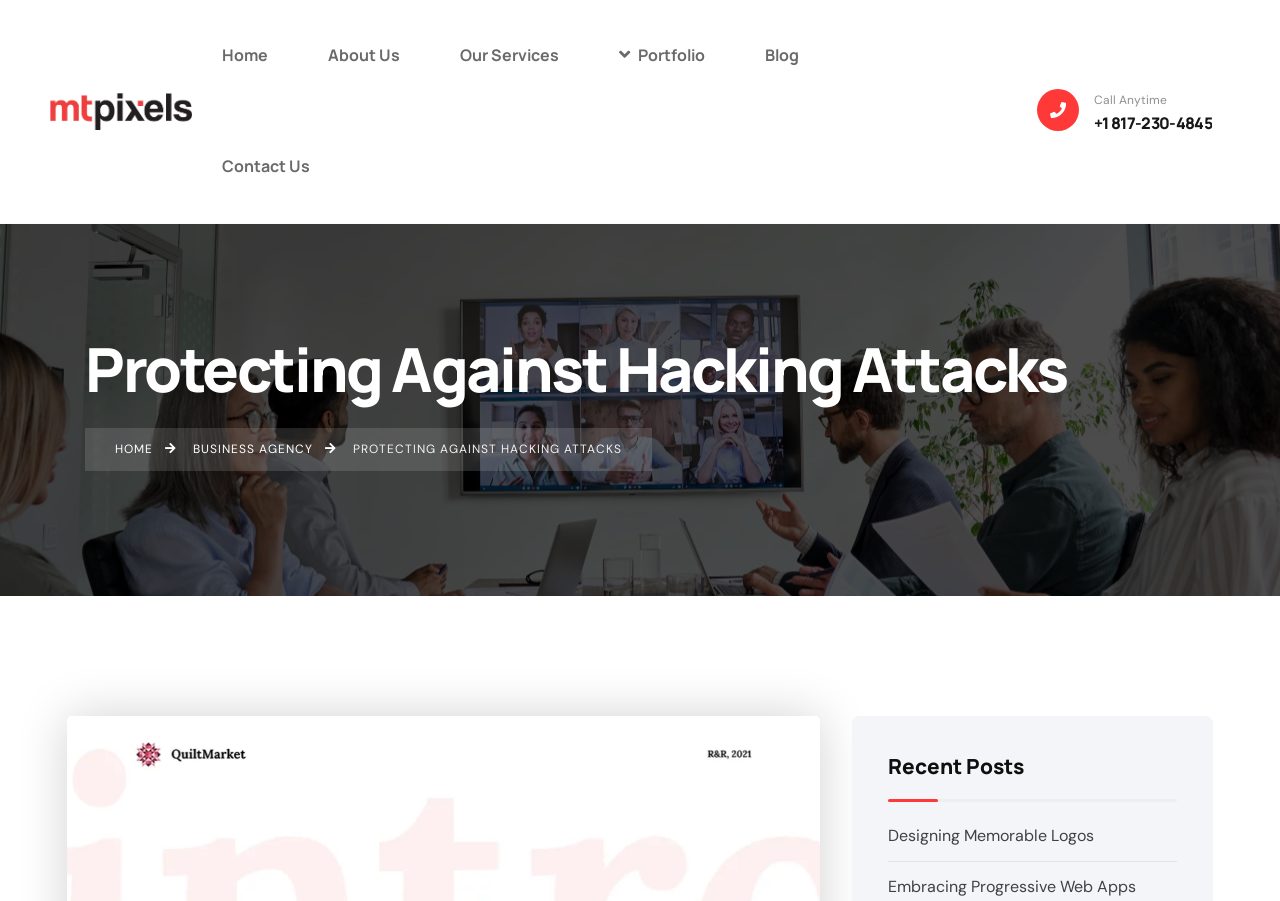Can you determine the bounding box coordinates of the area that needs to be clicked to fulfill the following instruction: "contact us"?

[0.15, 0.168, 0.265, 0.202]